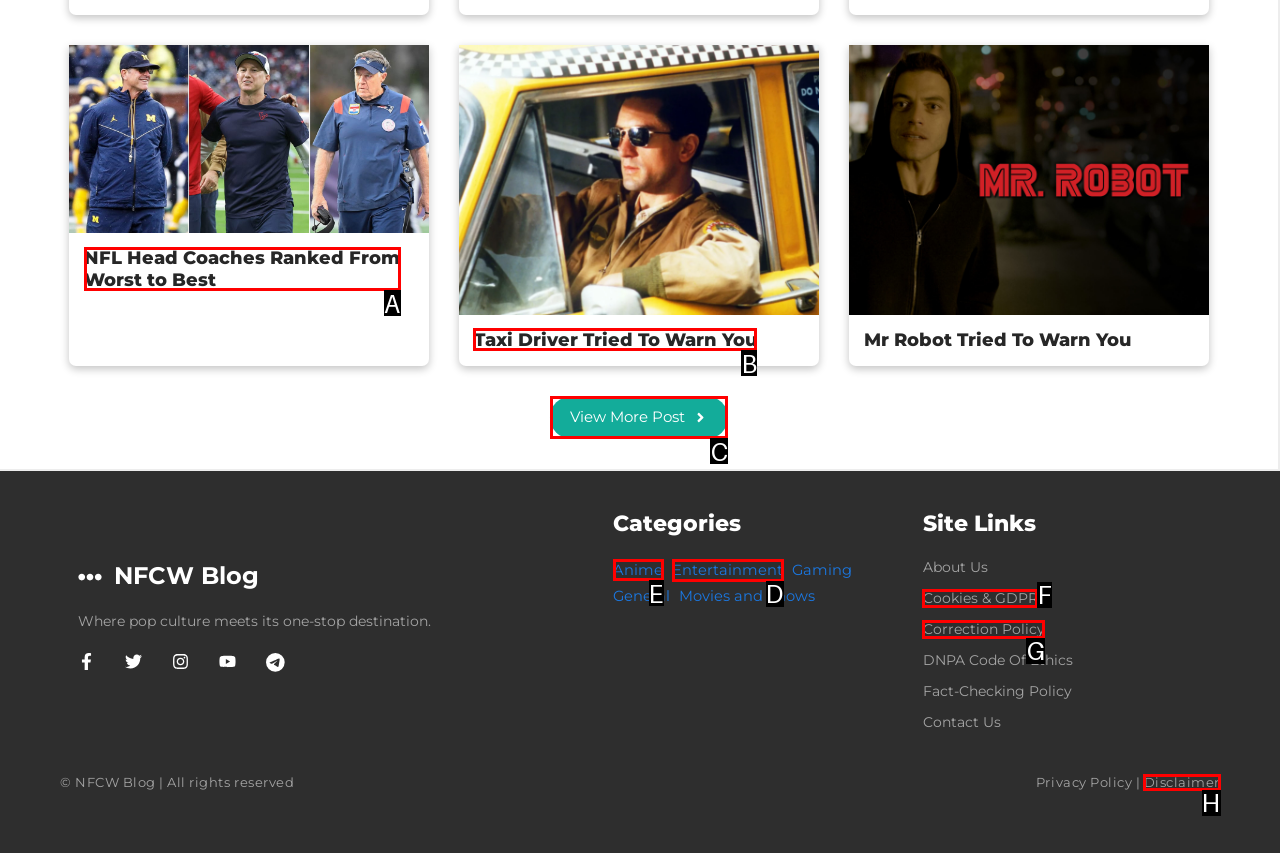Determine the letter of the UI element that you need to click to perform the task: Browse Anime categories.
Provide your answer with the appropriate option's letter.

E